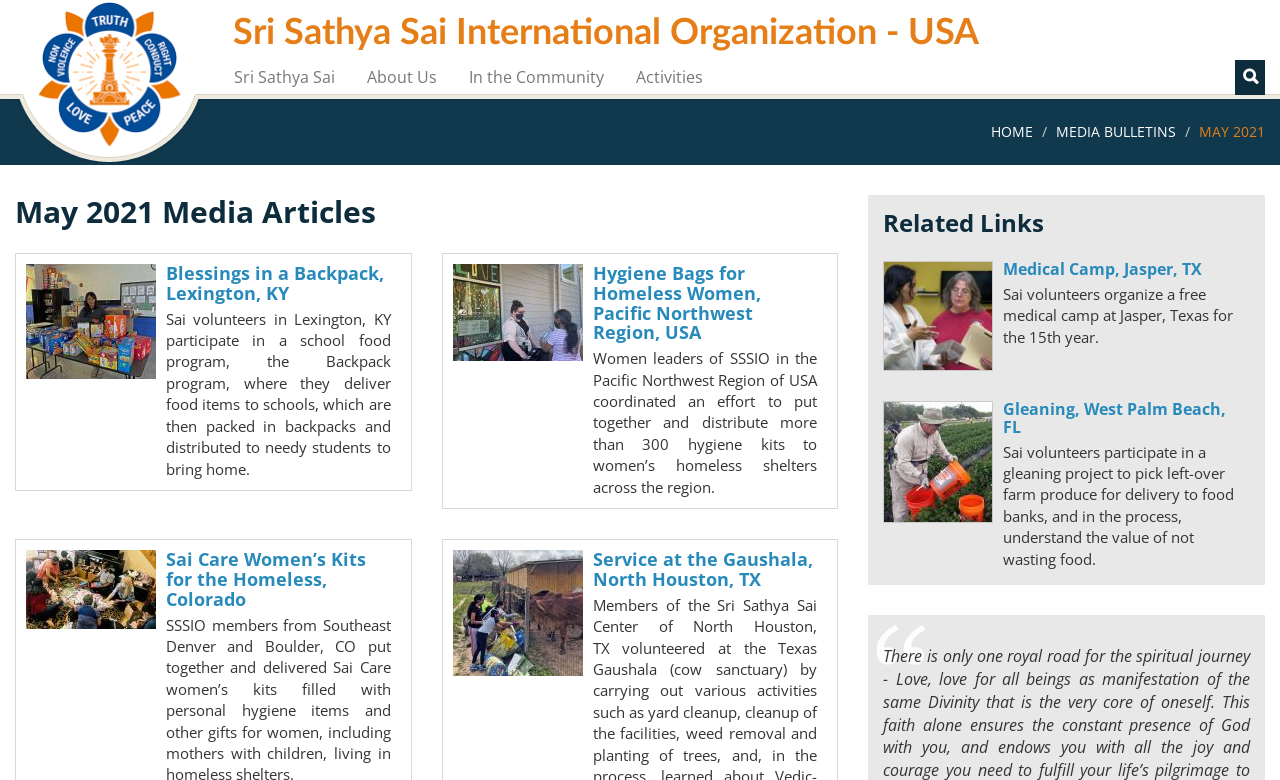Find the bounding box coordinates for the element described here: "parent_node: Join the MOJEH club".

None